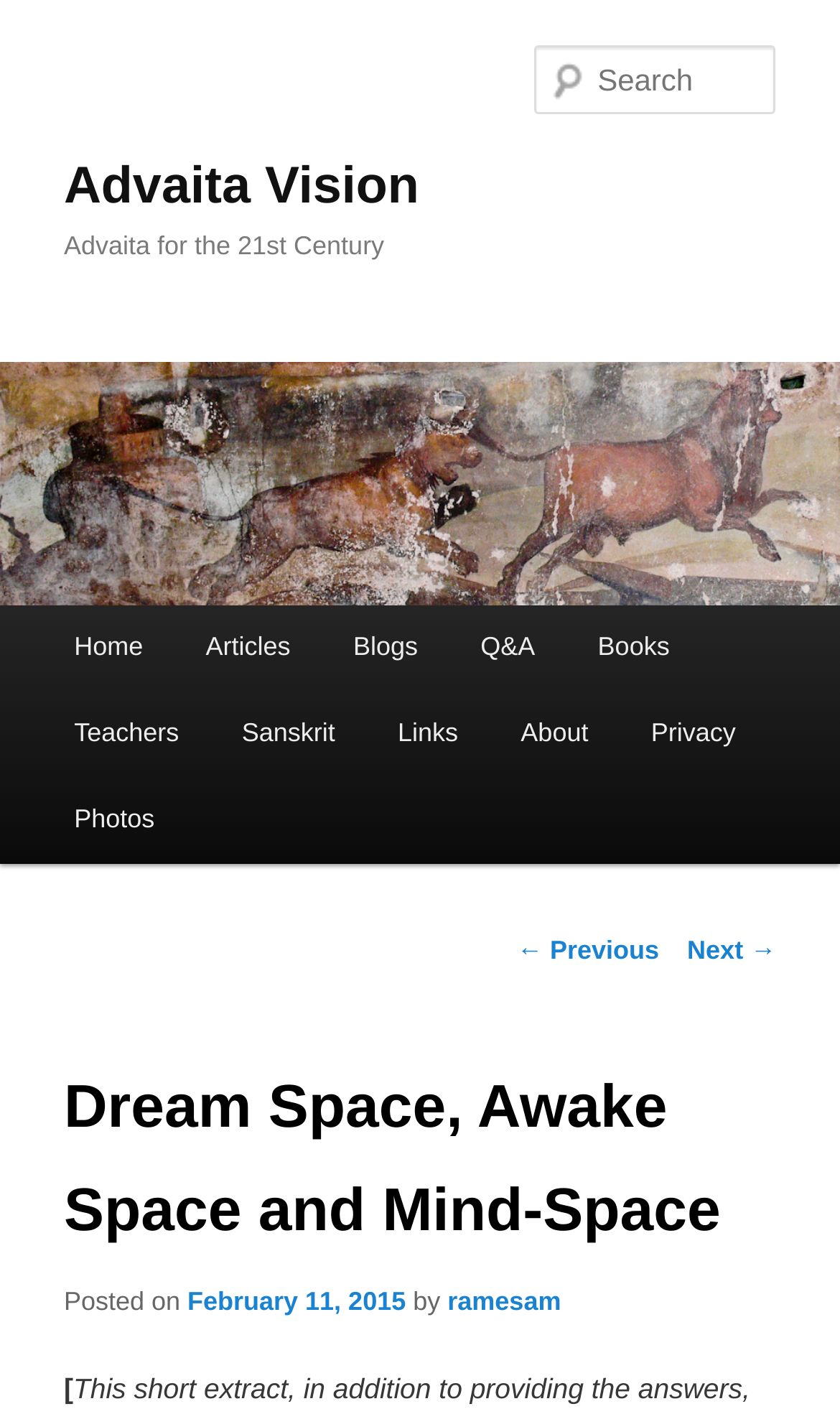Who is the author of the current article?
Look at the screenshot and respond with a single word or phrase.

ramesam